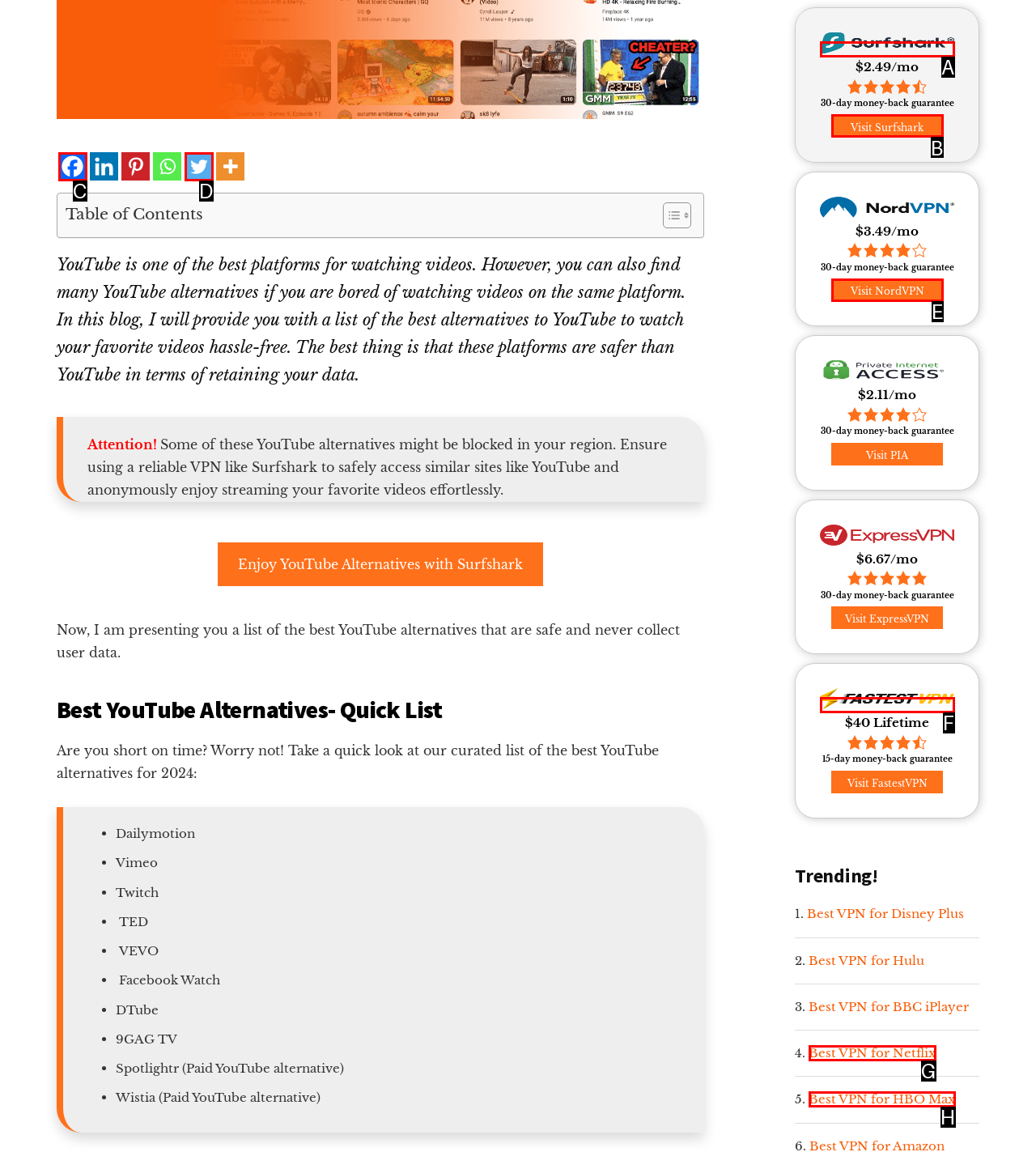Using the description: Best VPN for Netflix, find the best-matching HTML element. Indicate your answer with the letter of the chosen option.

G